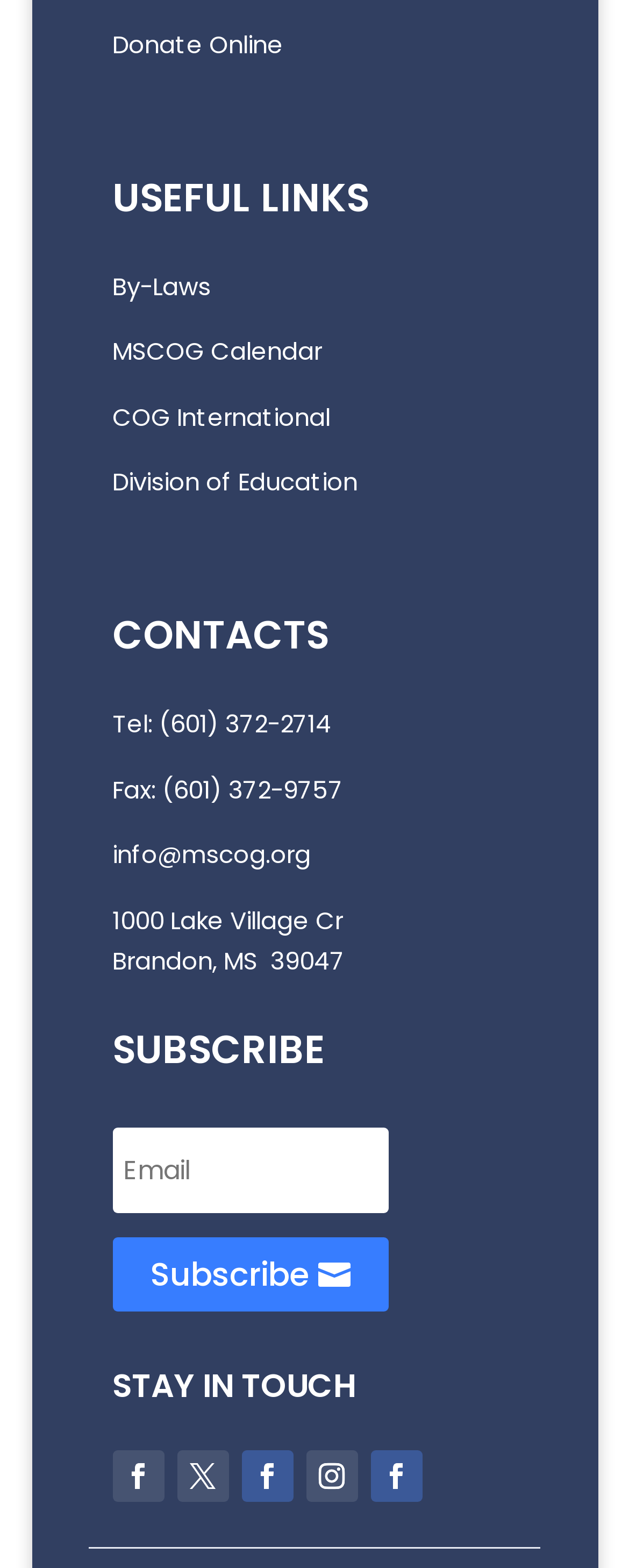How many social media links are available?
Using the image as a reference, answer the question in detail.

Under the 'STAY IN TOUCH' section, there are four social media links represented by icons, which can be counted to get the answer.